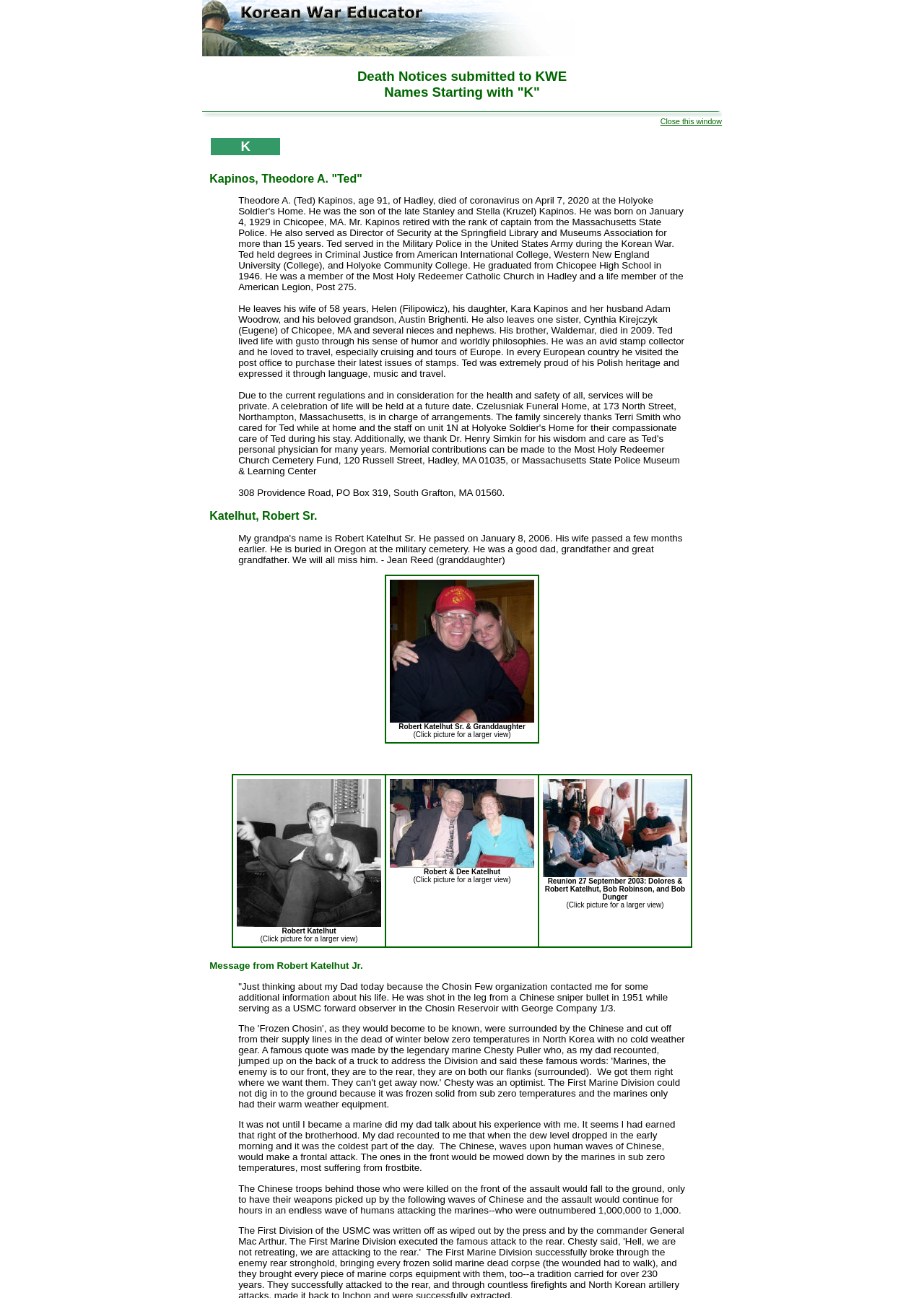Highlight the bounding box of the UI element that corresponds to this description: "Close this window".

[0.715, 0.09, 0.781, 0.097]